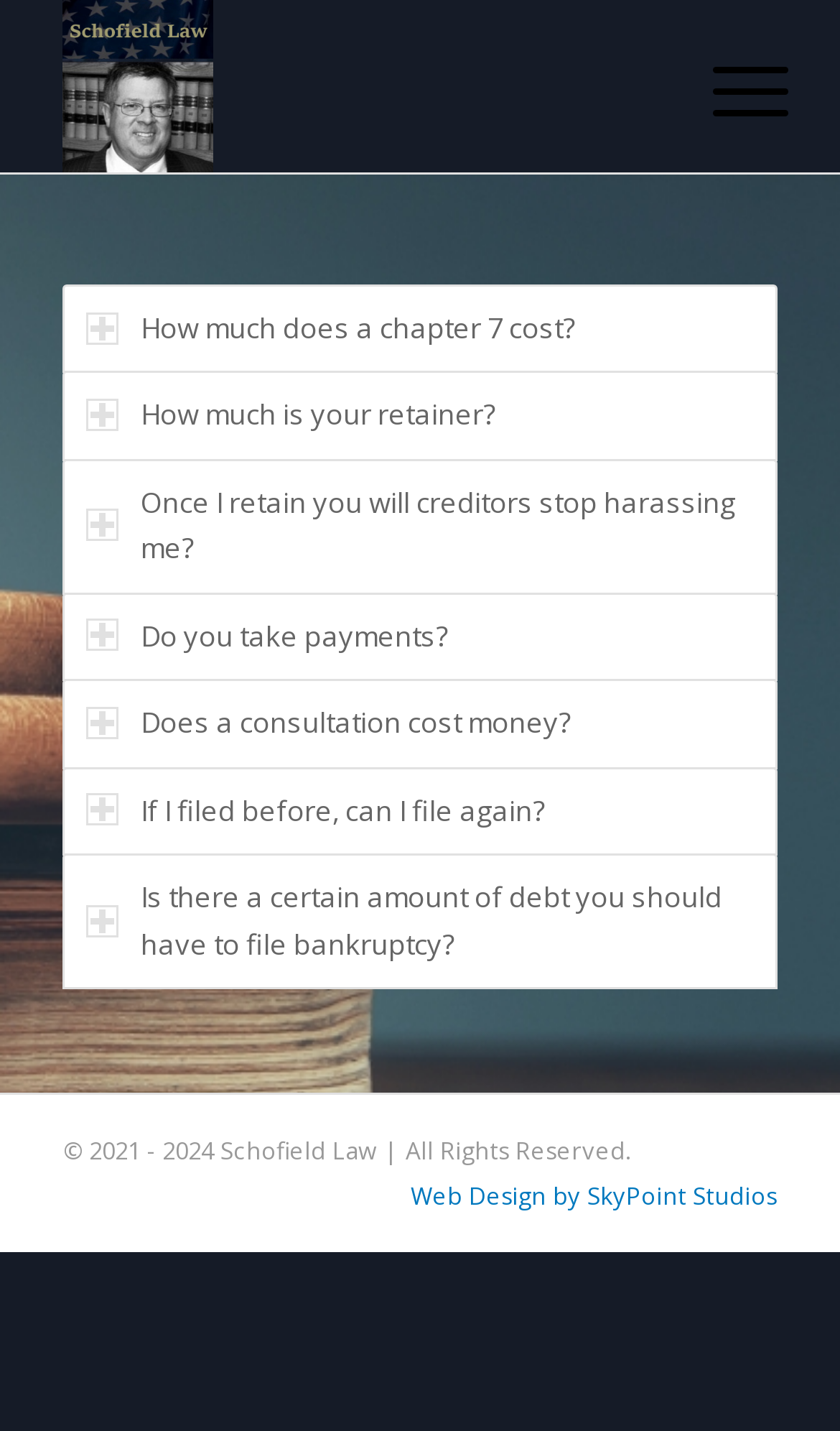Offer an in-depth caption of the entire webpage.

This webpage is a FAQ page for Attorney Schofield Law Bankruptcy Billings. At the top, there is a logo image of Attorney Schofield Law Bankruptcy Billings, accompanied by a link with the same name. To the right of the logo, there is a "Menu" link. 

Below the logo and menu, there is a main content area that occupies most of the page. Within this area, there are six horizontal tab lists, each containing a tab with a question related to bankruptcy, such as "How much does a chapter 7 cost?" and "Do you take payments?". These tabs are stacked vertically, with each tab list positioned below the previous one.

At the bottom of the page, there is a footer area with a copyright notice that reads "© 2021 - 2024 Schofield Law | All Rights Reserved." and a link to "Web Design by SkyPoint Studios".